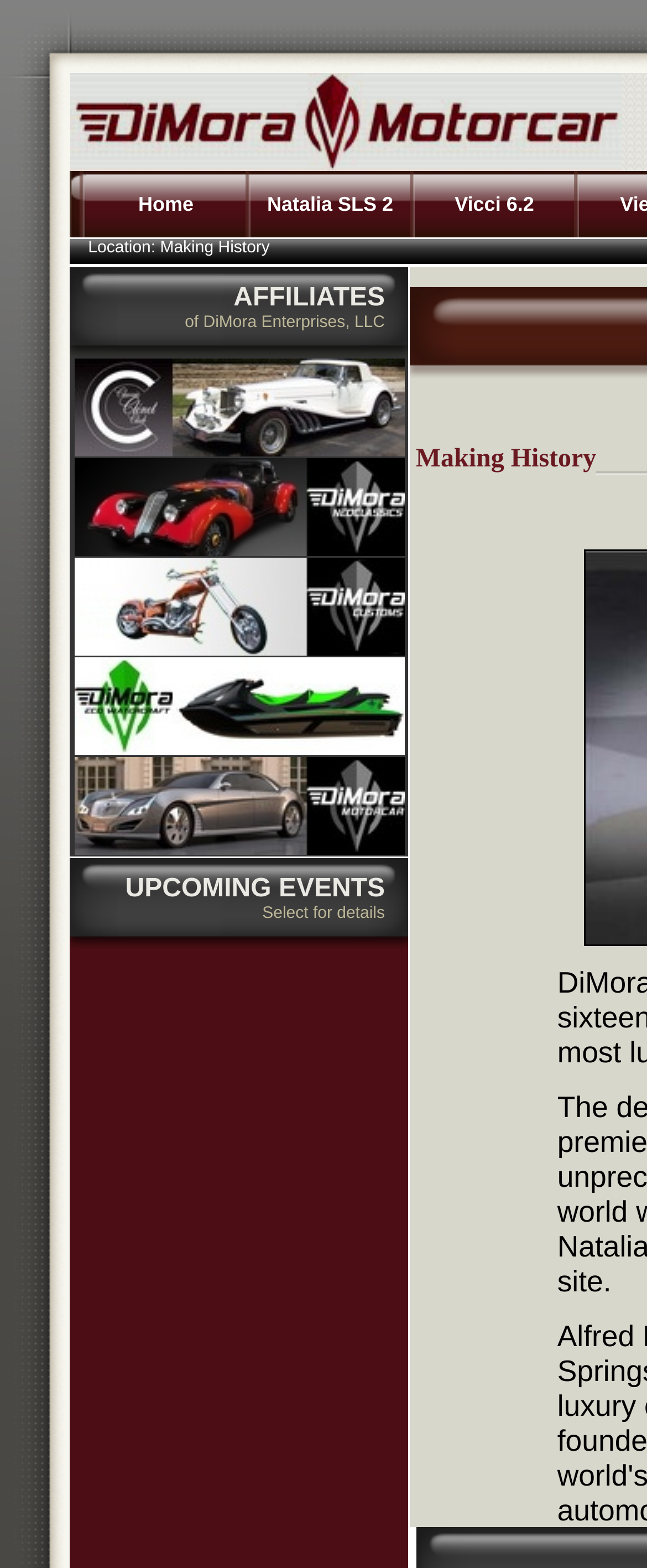Please find the bounding box for the UI component described as follows: "title="DiMora Motorcar - Home Page"".

[0.108, 0.097, 0.962, 0.112]